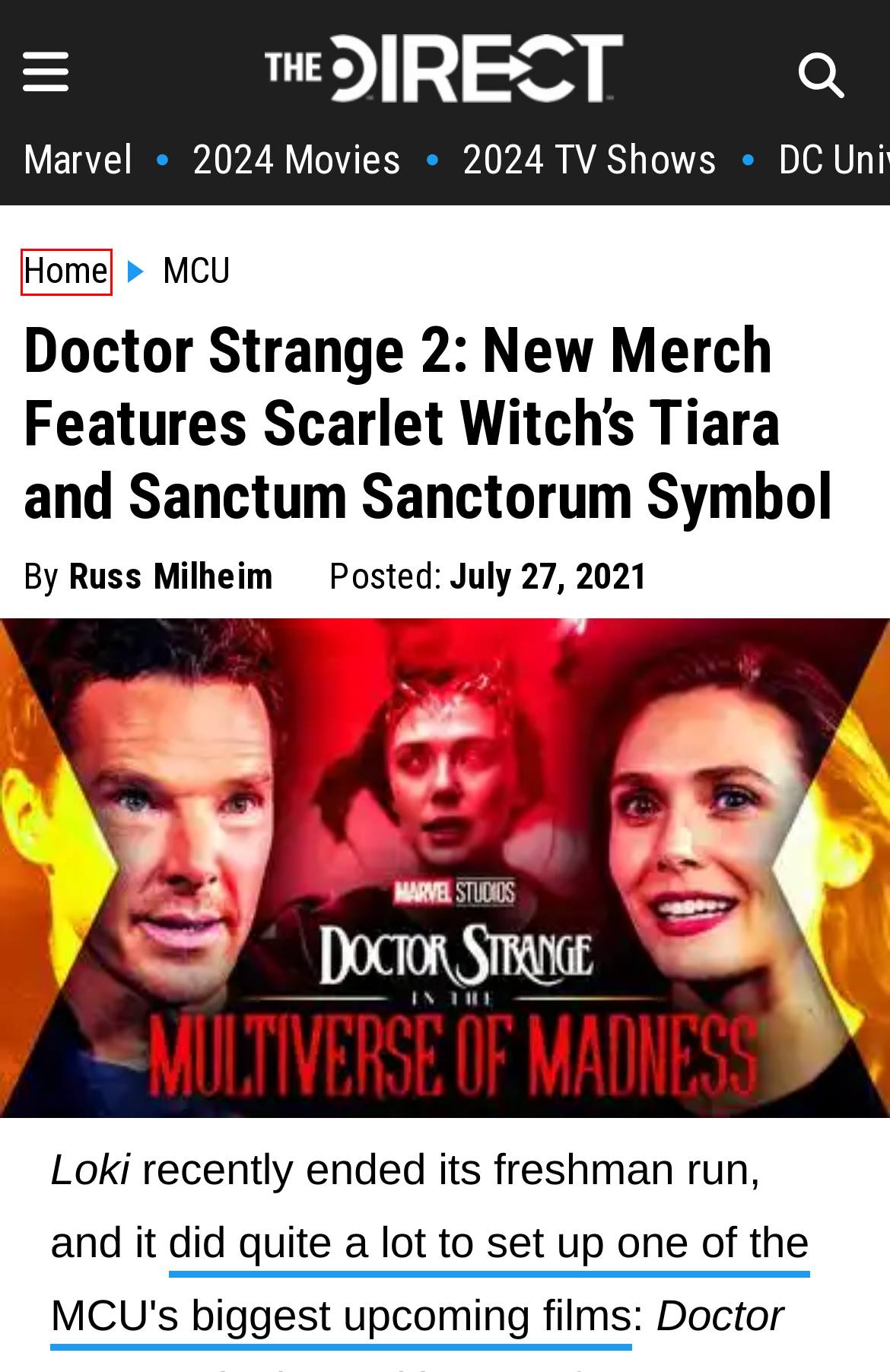View the screenshot of the webpage containing a red bounding box around a UI element. Select the most fitting webpage description for the new page shown after the element in the red bounding box is clicked. Here are the candidates:
A. New Movies Coming Out: Upcoming Movie Release Dates for 2024 and Beyond | The Direct
B. Your Honor Season 2 Twist Ending Explained | The Direct
C. New TV Series Coming Out: Every Release Date and Streaming Platform For 2024 | The Direct
D. The Direct | Breaking News for Entertainment Pop Culture
E. Doctor Strange 2: Kevin Feige Shares Production Update For Benedict Cumberbatch Sequel
F. Elizabeth Olsen Thinks Doctor Strange 2 Viewers Need To Watch WandaVision First
G. Loki Director Explains Finale's Confusing Collapse of the Sacred Timeline
H. MCU News | Marvel Cinematic Universe Latest Rumors

D